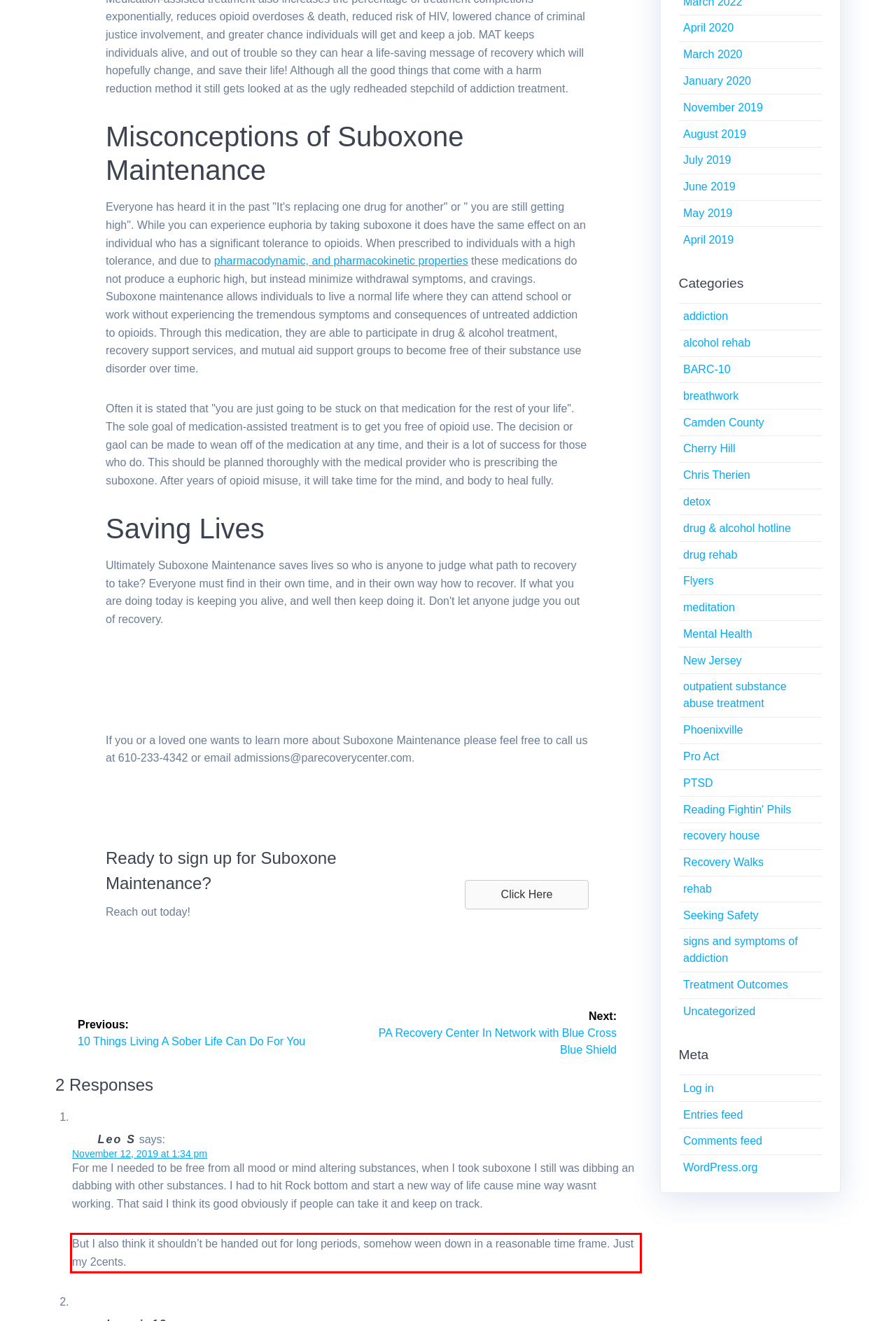From the provided screenshot, extract the text content that is enclosed within the red bounding box.

But I also think it shouldn’t be handed out for long periods, somehow ween down in a reasonable time frame. Just my 2cents.